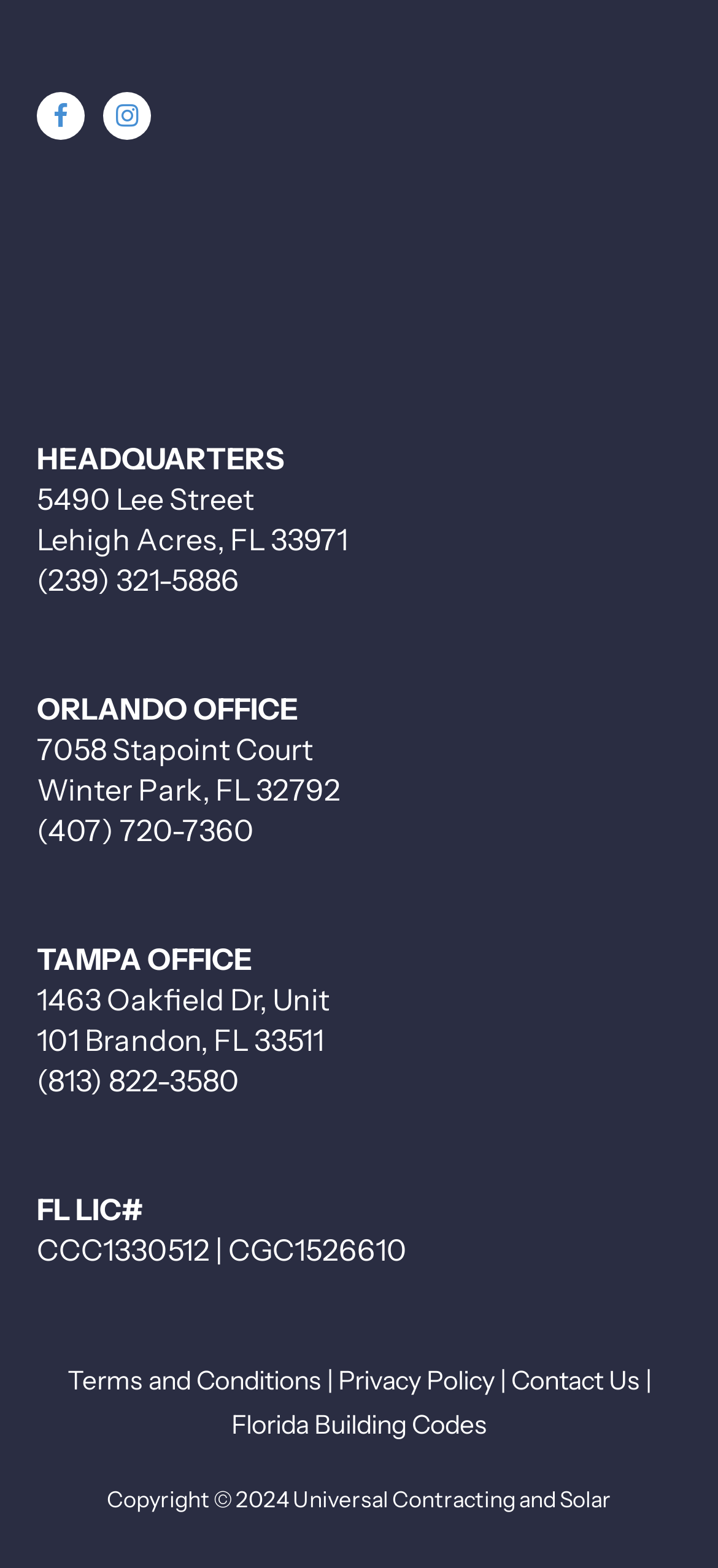Identify the bounding box of the UI element described as follows: "Privacy Policy". Provide the coordinates as four float numbers in the range of 0 to 1 [left, top, right, bottom].

[0.471, 0.869, 0.688, 0.89]